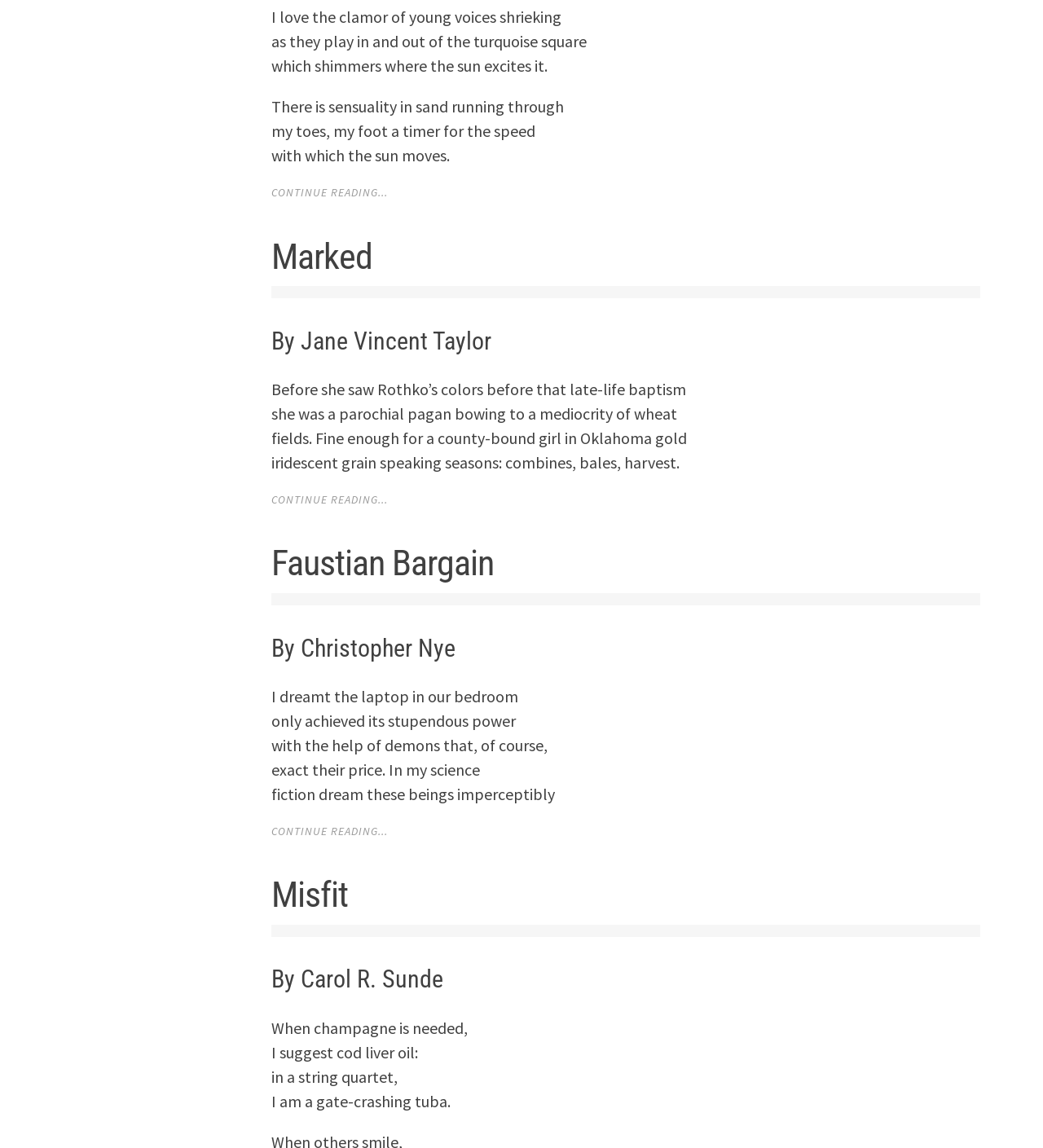Identify the bounding box coordinates of the element that should be clicked to fulfill this task: "Explore the link 'NON-FICTION'". The coordinates should be provided as four float numbers between 0 and 1, i.e., [left, top, right, bottom].

[0.02, 0.205, 0.18, 0.221]